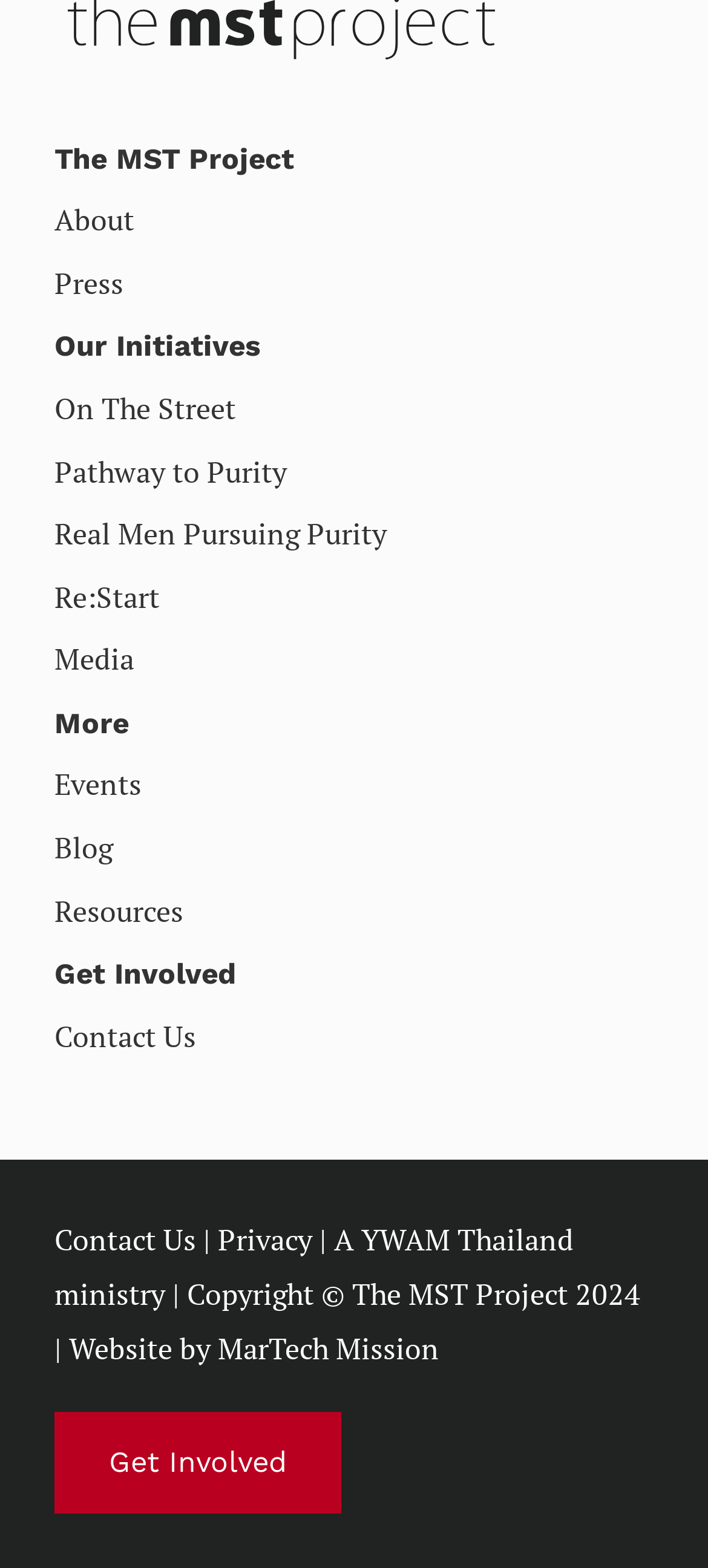How many times does the link 'Contact Us' appear?
Refer to the image and offer an in-depth and detailed answer to the question.

I searched for the link 'Contact Us' and found it appearing twice on the webpage, once in the top navigation menu and once in the footer section.